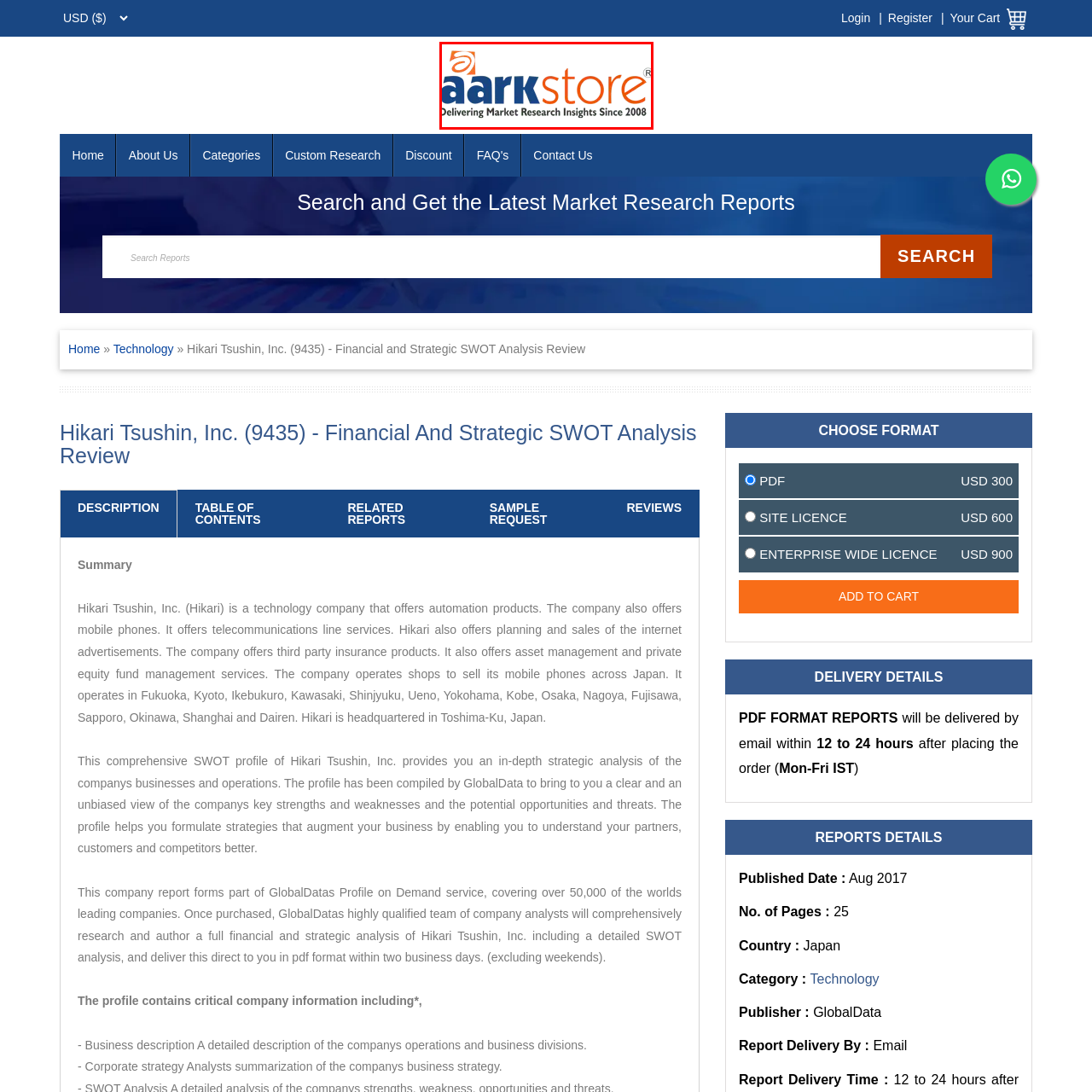View the area enclosed by the red box, What year did Aarkstore start delivering market research insights? Respond using one word or phrase.

2008